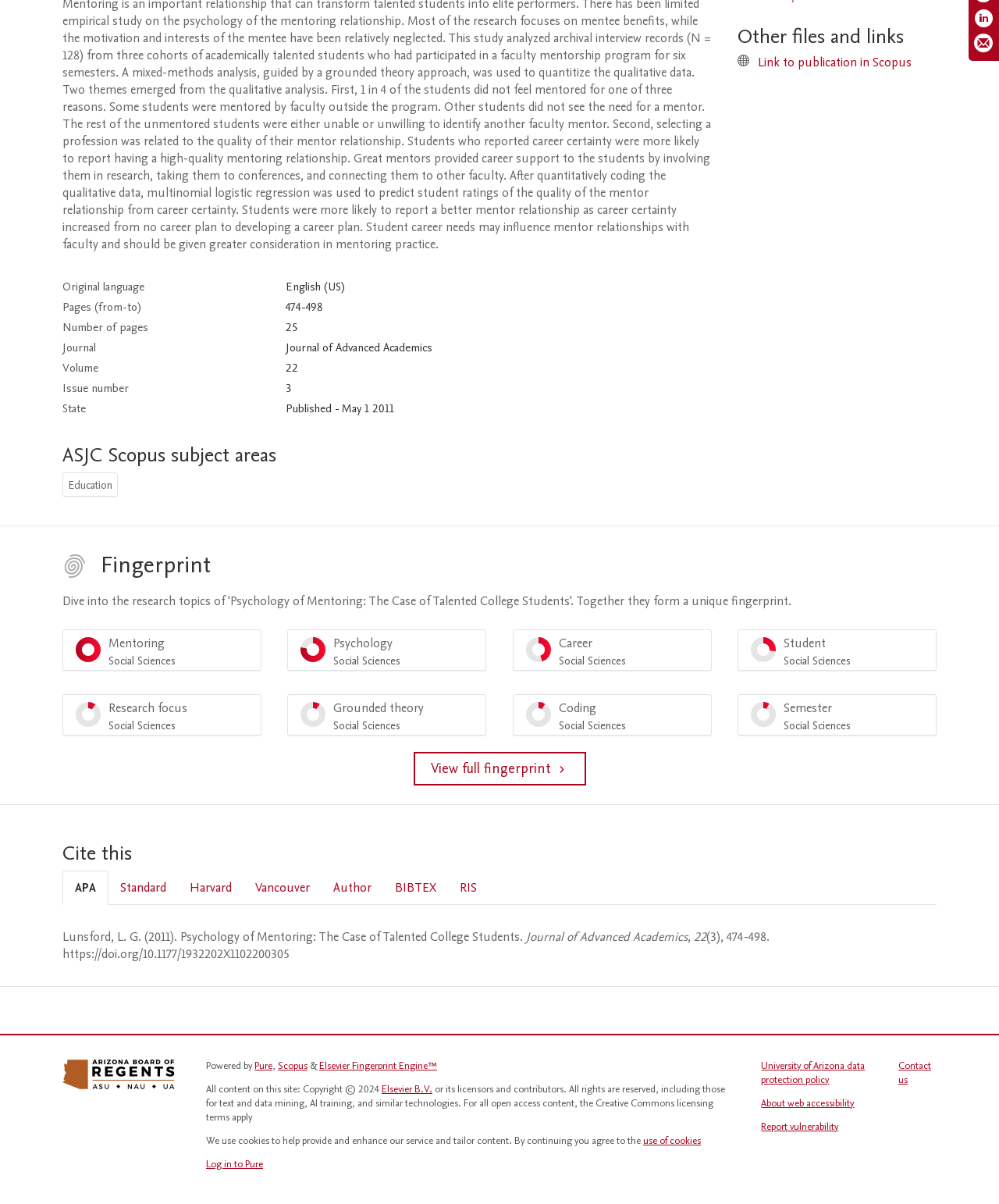Extract the bounding box of the UI element described as: "Journal of Advanced Academics".

[0.286, 0.282, 0.432, 0.295]